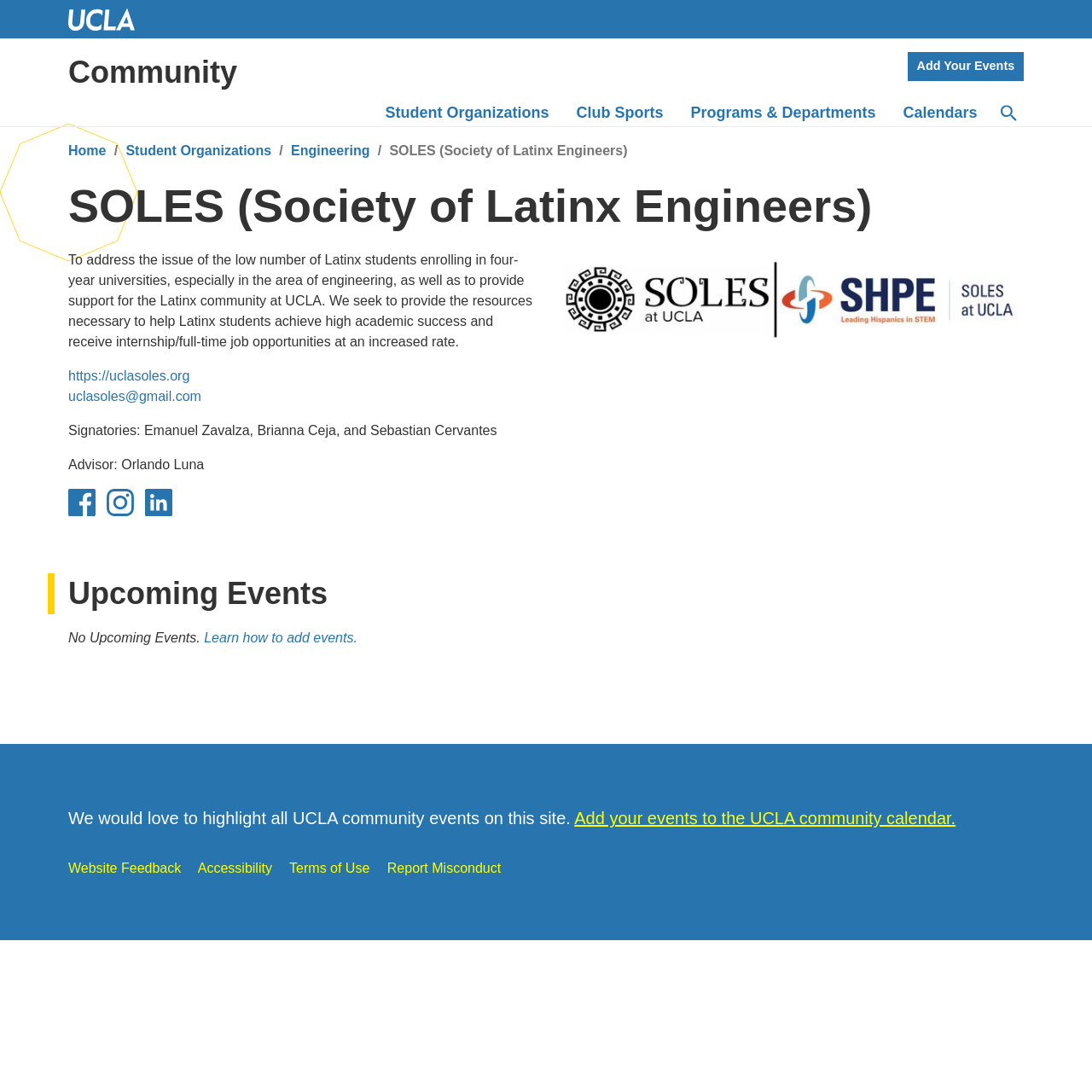Analyze the image and deliver a detailed answer to the question: What is the advisor's name?

The advisor's name can be found in the static text element 'Advisor: Orlando Luna' which is located in the main content area of the webpage.